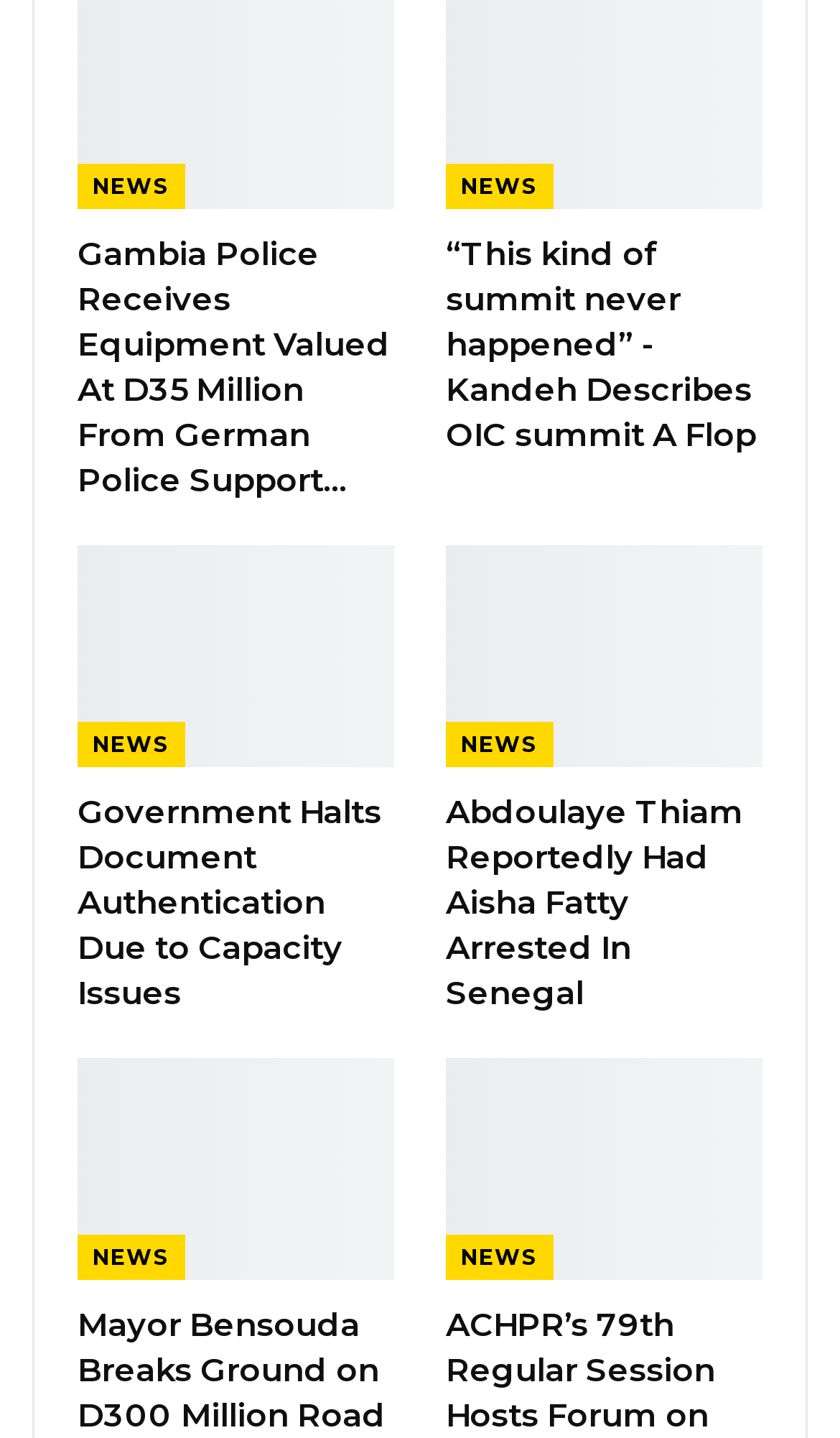What is the title of the news article below 'YOU MIGHT ALSO LIKE'?
Please provide a full and detailed response to the question.

I found the StaticText element 'YOU MIGHT ALSO LIKE' and looked for the adjacent link element, which has the text 'UDP Youth President Expresses Concerns Over FaBB Foundation…'.